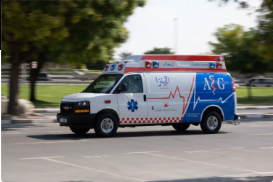Detail every visible element in the image extensively.

The image features a vibrant, professionally branded ambulance in motion, showcasing Alleanza Healthcare's commitment to providing private ambulance services in Dubai. The vehicle is prominently adorned with identifiable symbols, including a medical cross and a heartbeat line graphic, emphasizing its role in emergency medical response. Lush greenery and open roads in the background suggest a capable and swift service, ready to assist when needed. This visual encapsulates the essence of reliable healthcare solutions, highlighting the importance of accessibility and quality in emergency medical care.